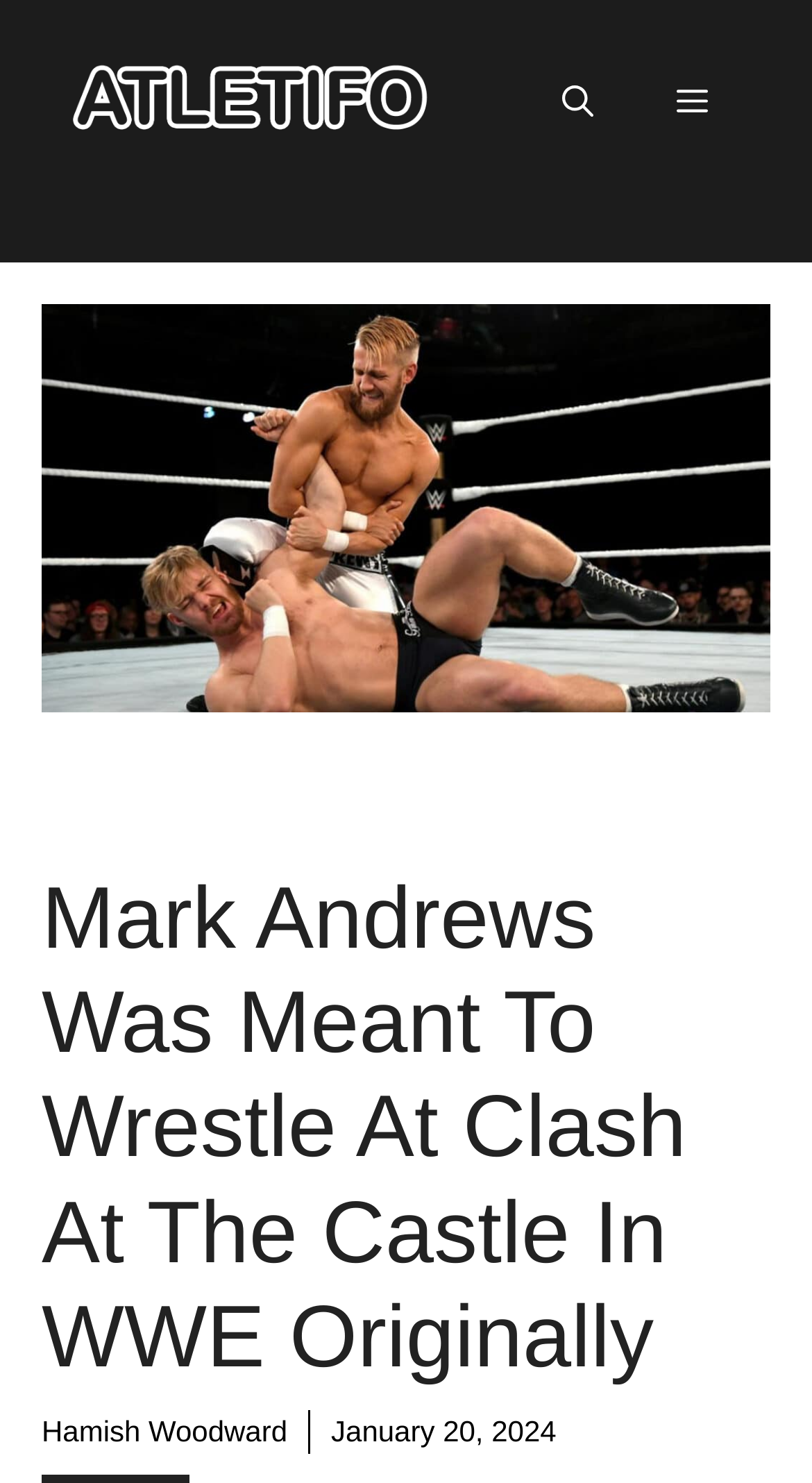What is the date of the article?
Analyze the image and deliver a detailed answer to the question.

I found the date of the article by examining the time element, which contains the static text 'January 20, 2024'.